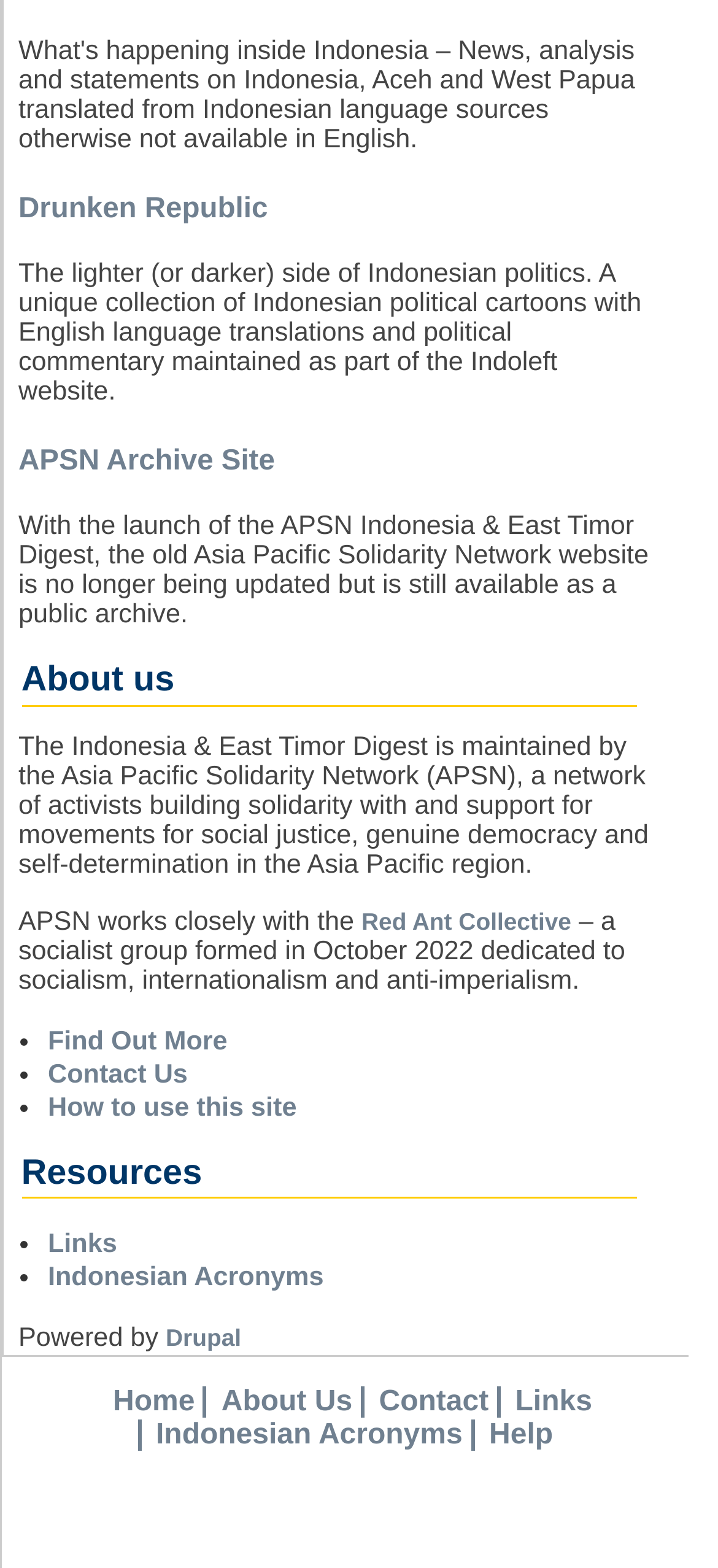What are the resources available on this site?
Refer to the image and respond with a one-word or short-phrase answer.

Links, Indonesian Acronyms